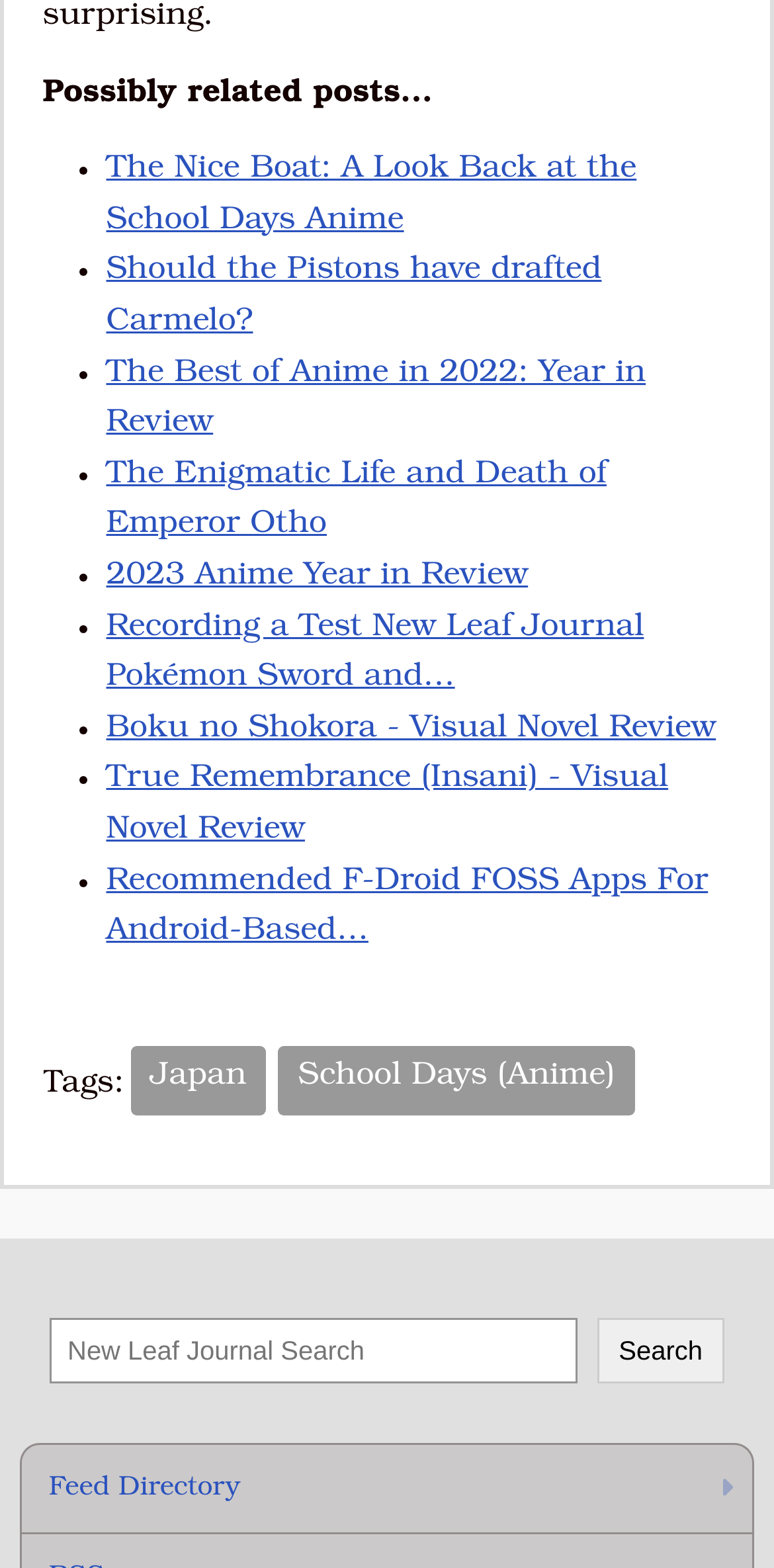What is the text of the link at the bottom of the page?
Refer to the screenshot and answer in one word or phrase.

Feed Directory �uf0da